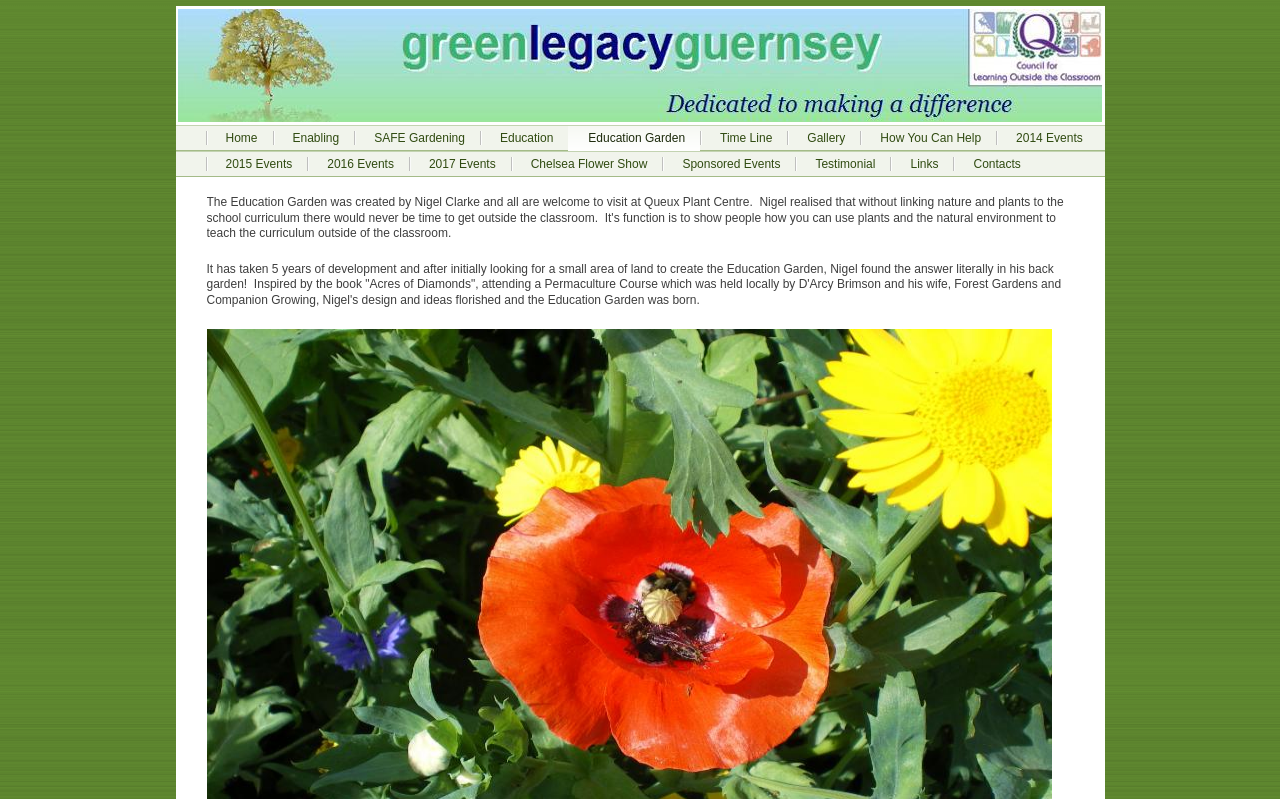Find the bounding box coordinates of the clickable area that will achieve the following instruction: "go to home page".

[0.161, 0.156, 0.213, 0.189]